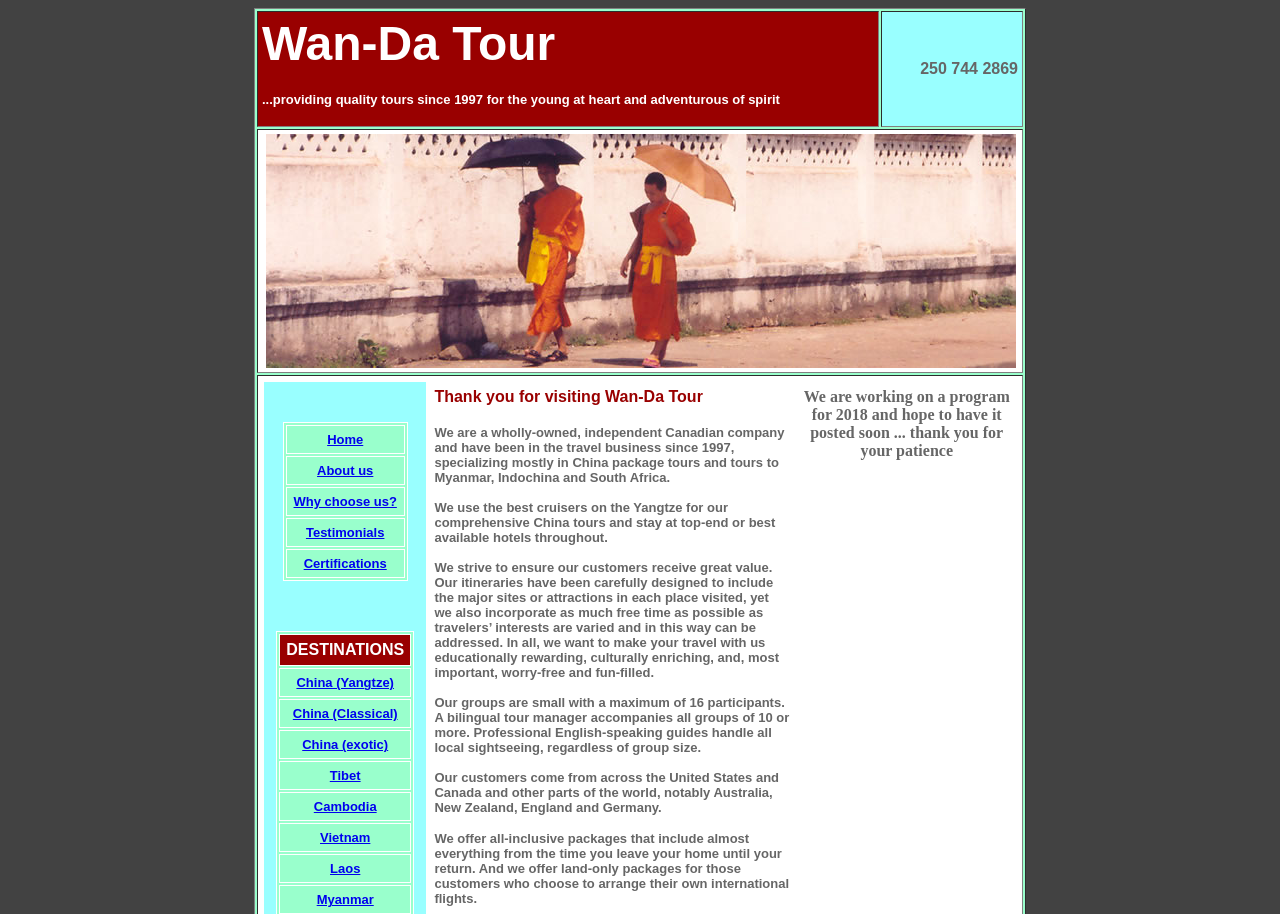What is the name of the tour company?
Please answer using one word or phrase, based on the screenshot.

Wan-Da Tour